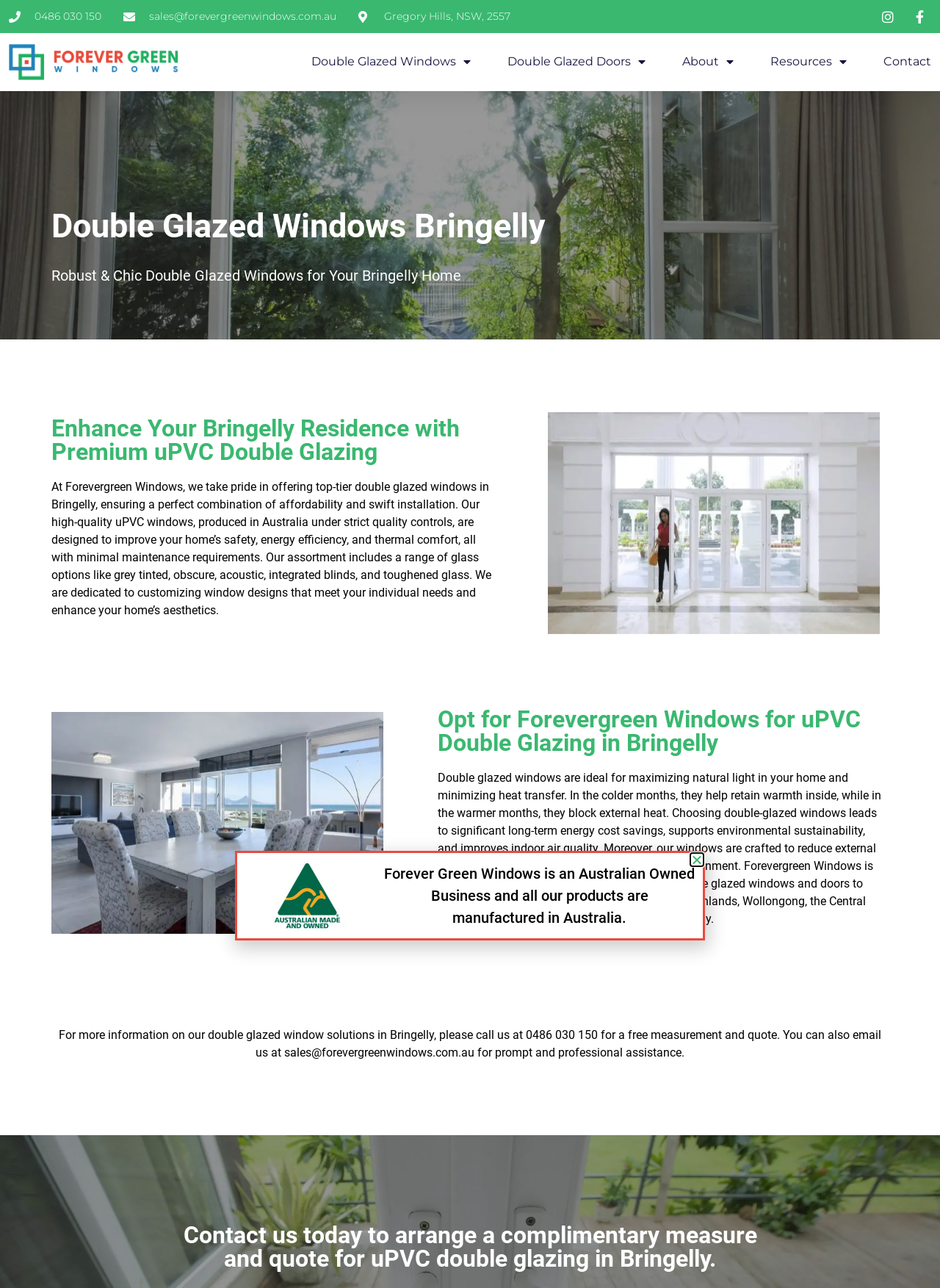Determine the bounding box coordinates of the clickable element necessary to fulfill the instruction: "Click the phone number to contact". Provide the coordinates as four float numbers within the 0 to 1 range, i.e., [left, top, right, bottom].

[0.009, 0.007, 0.108, 0.019]